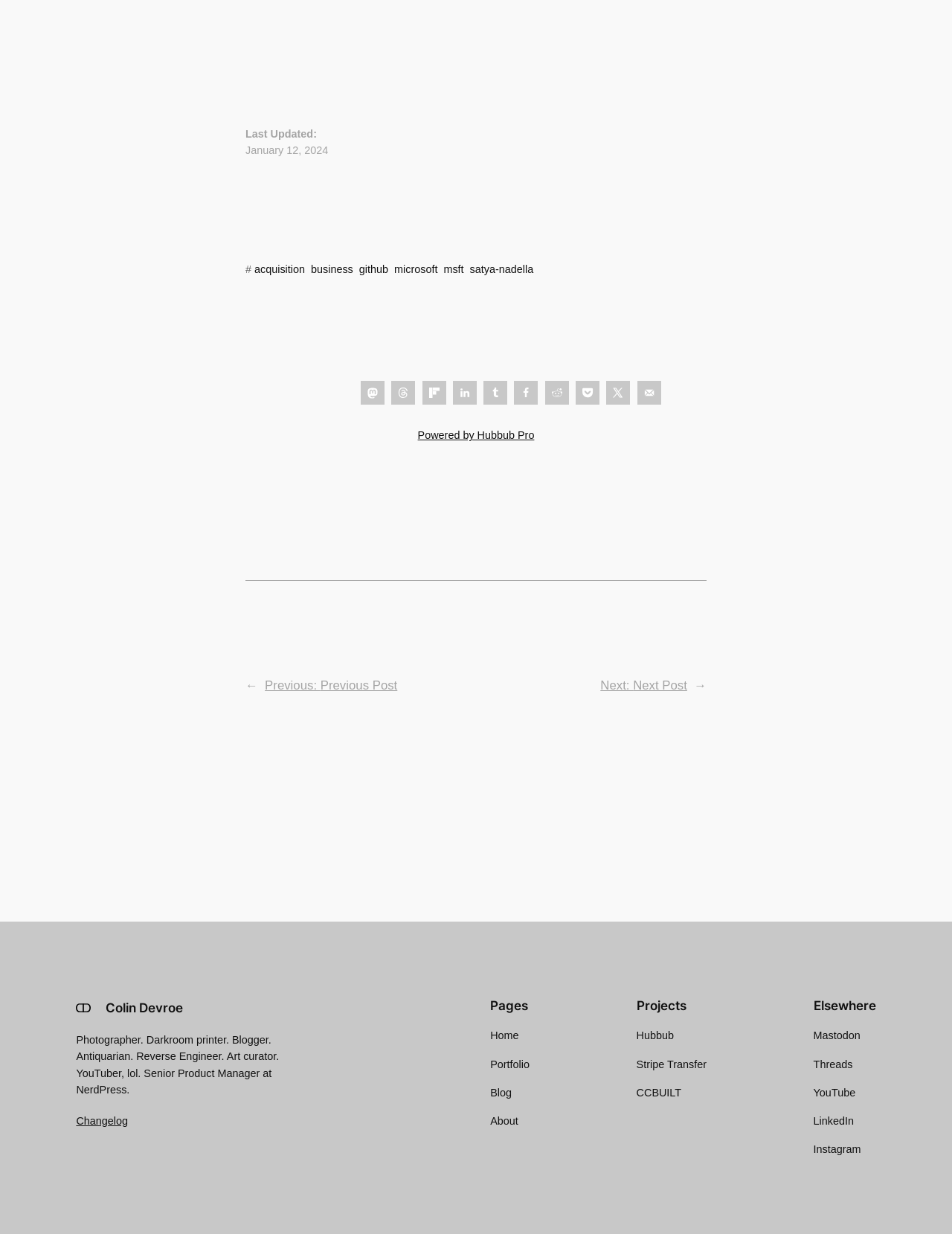Please specify the bounding box coordinates of the area that should be clicked to accomplish the following instruction: "Visit the previous post". The coordinates should consist of four float numbers between 0 and 1, i.e., [left, top, right, bottom].

[0.278, 0.55, 0.417, 0.561]